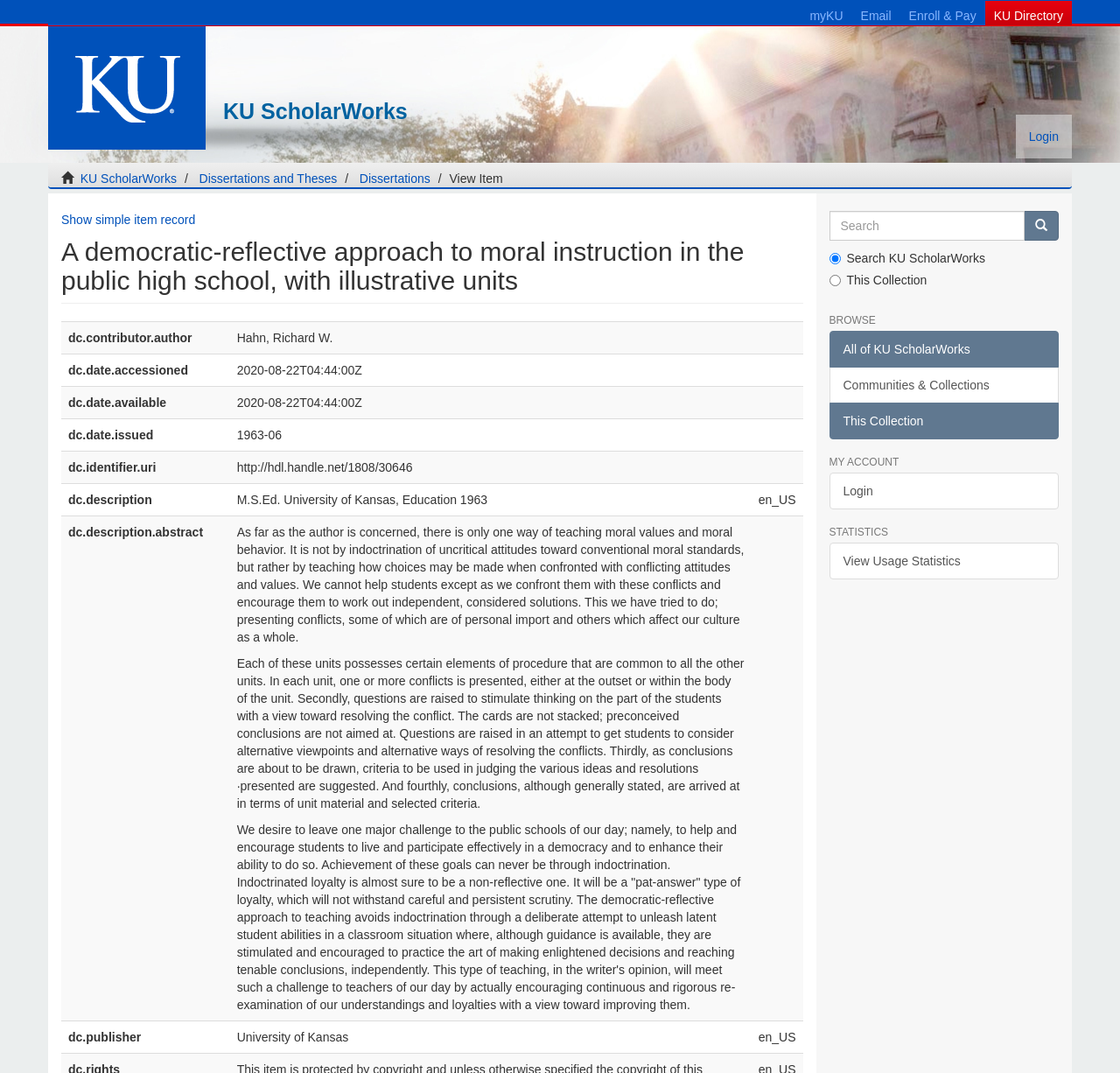Look at the image and answer the question in detail:
What is the date of access for this dissertation?

I found the answer by looking at the gridcell with the label 'dc.date.accessioned' which contains the text '2020-08-22T04:44:00Z'.